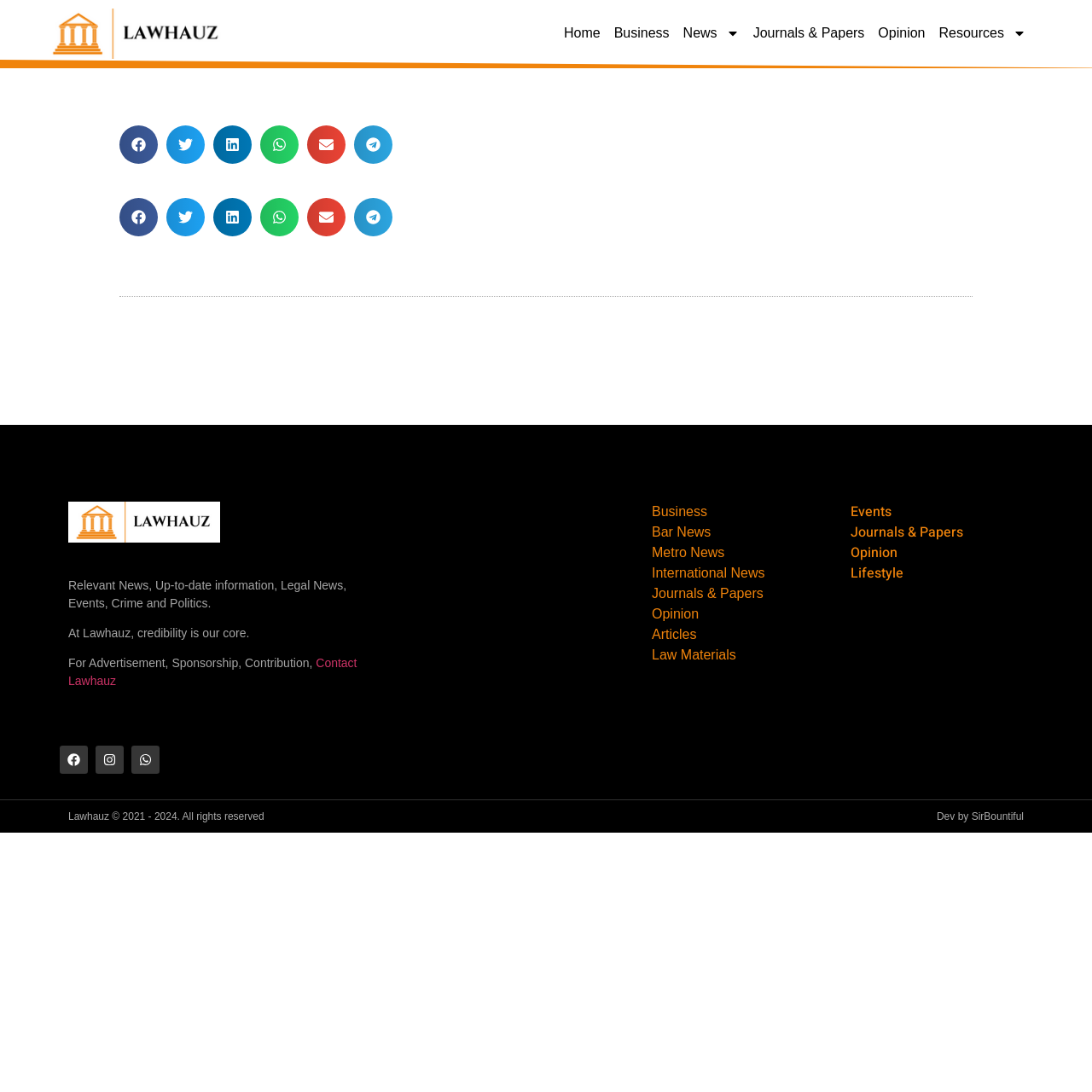Find the bounding box coordinates of the clickable area required to complete the following action: "Share on facebook".

[0.109, 0.115, 0.145, 0.15]